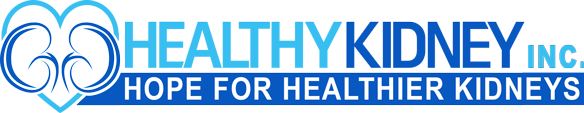What color scheme is used in the logo?
Carefully analyze the image and provide a thorough answer to the question.

The color scheme of the logo incorporates shades of blue, which symbolize trust and care, conveying a message of hope and proactive health management for kidney health.